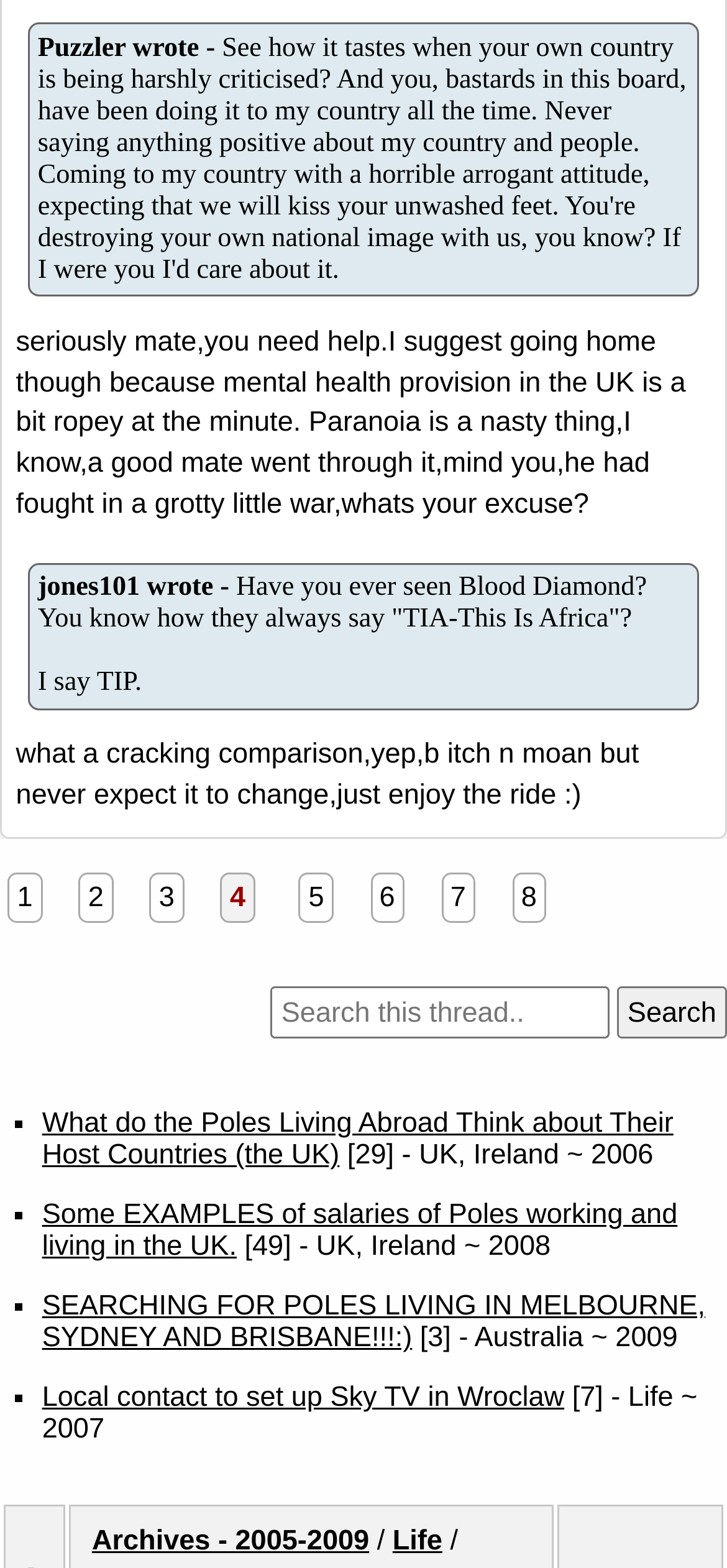Point out the bounding box coordinates of the section to click in order to follow this instruction: "Read the post 'What do the Poles Living Abroad Think about Their Host Countries (the UK)'".

[0.058, 0.706, 0.926, 0.747]